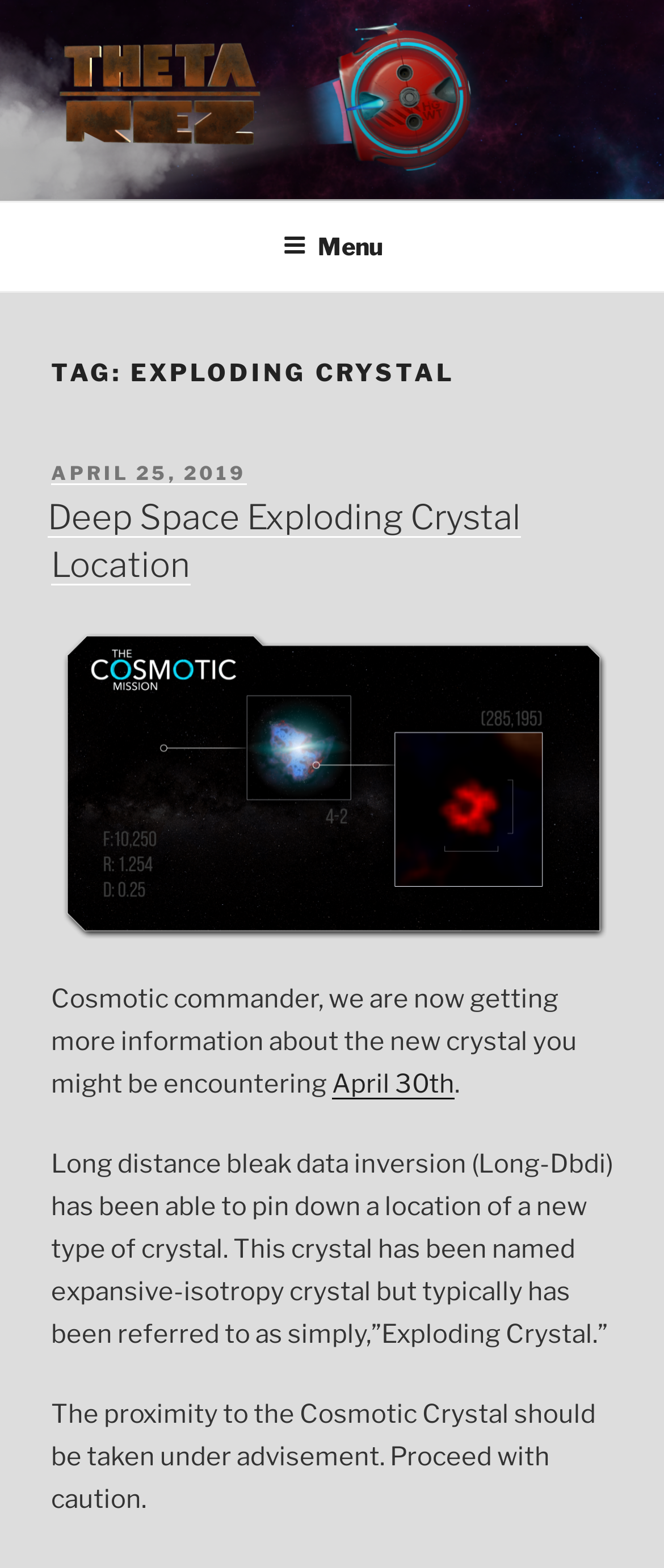What is the method used to pin down the location of the Exploding Crystal?
Answer the question with a detailed and thorough explanation.

The webpage mentions 'Long distance bleak data inversion (Long-Dbdi) has been able to pin down a location of a new type of crystal.' which indicates that Long-Dbdi is the method used to locate the Exploding Crystal.